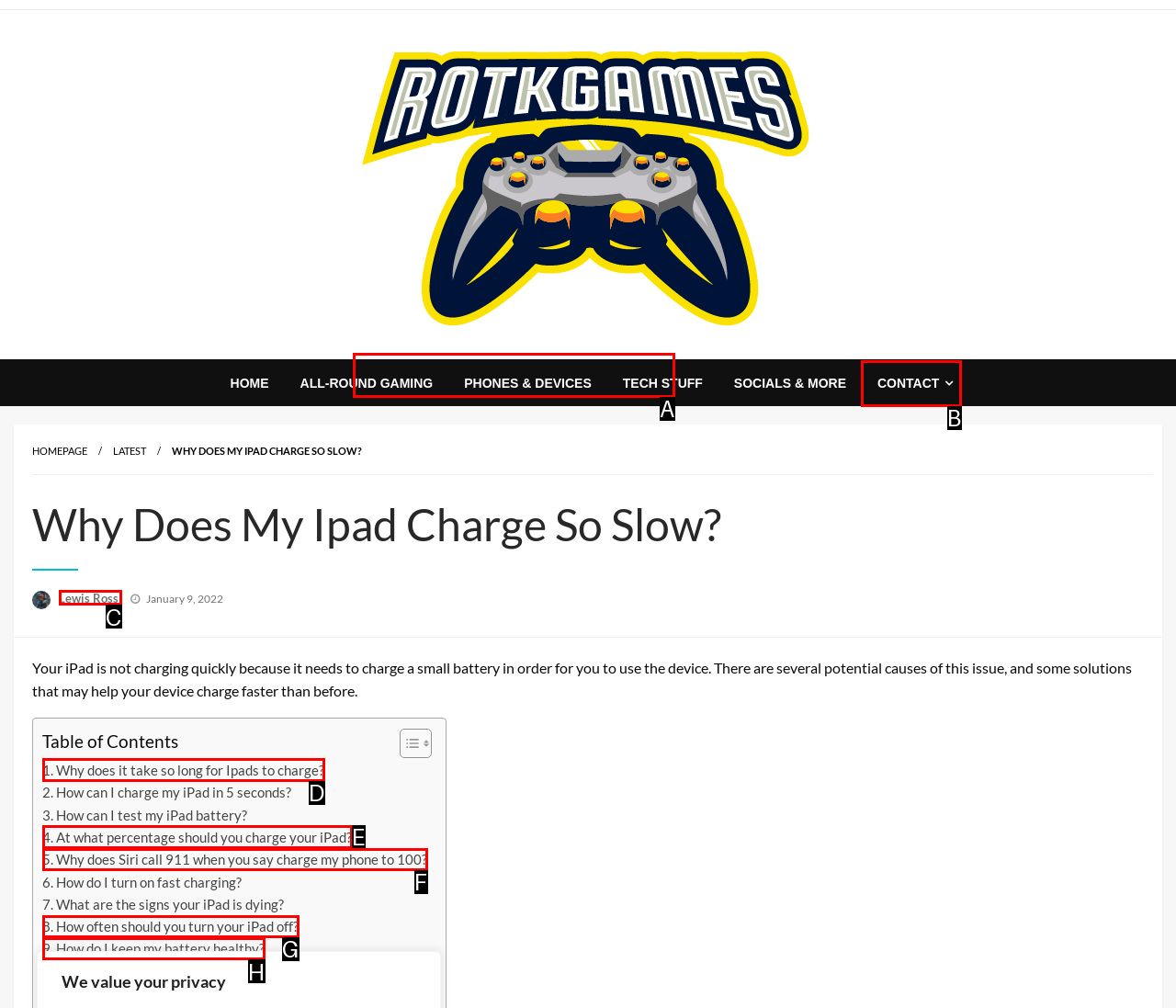From the provided choices, determine which option matches the description: About Us. Respond with the letter of the correct choice directly.

None